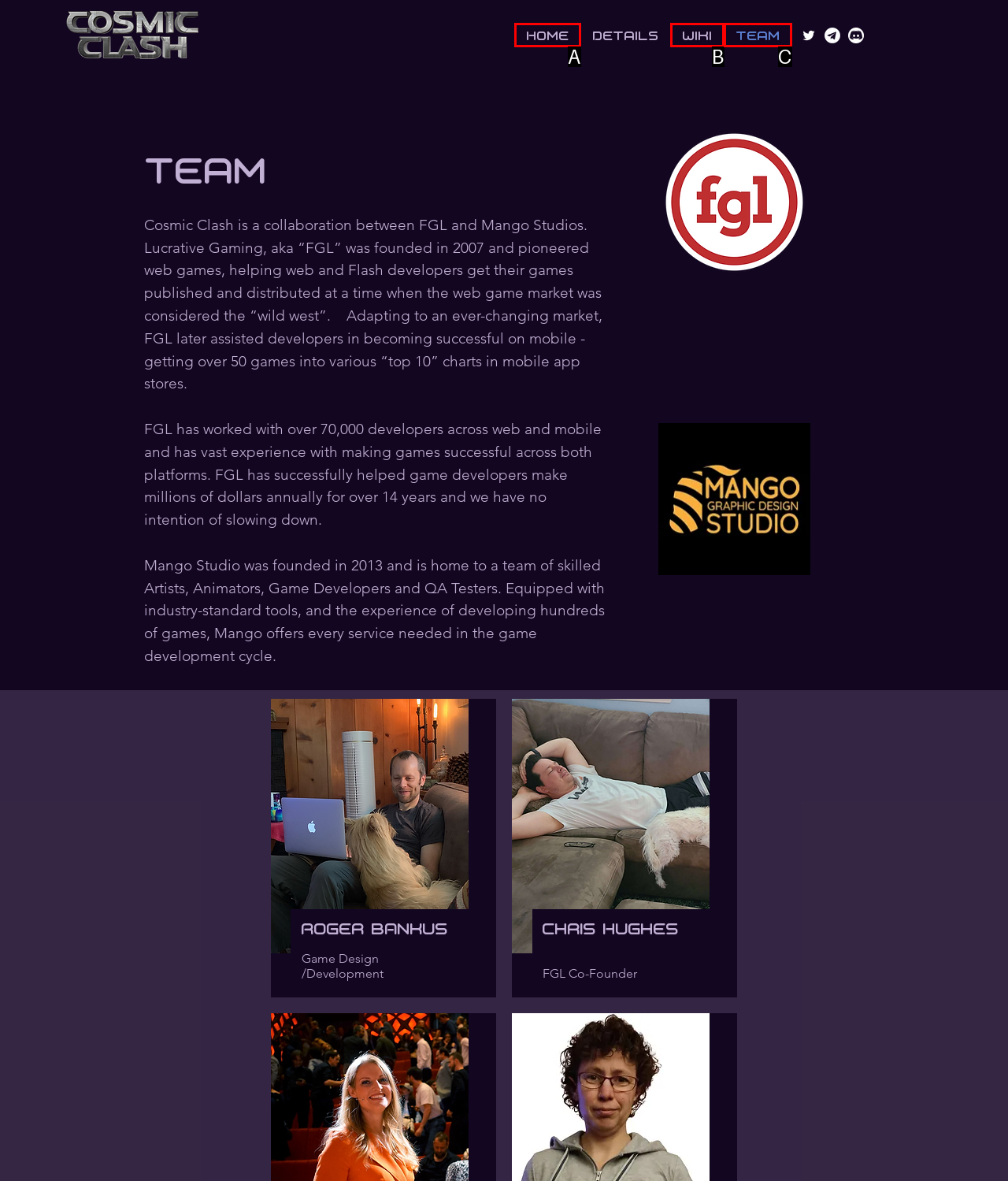Which lettered option matches the following description: Home
Provide the letter of the matching option directly.

A